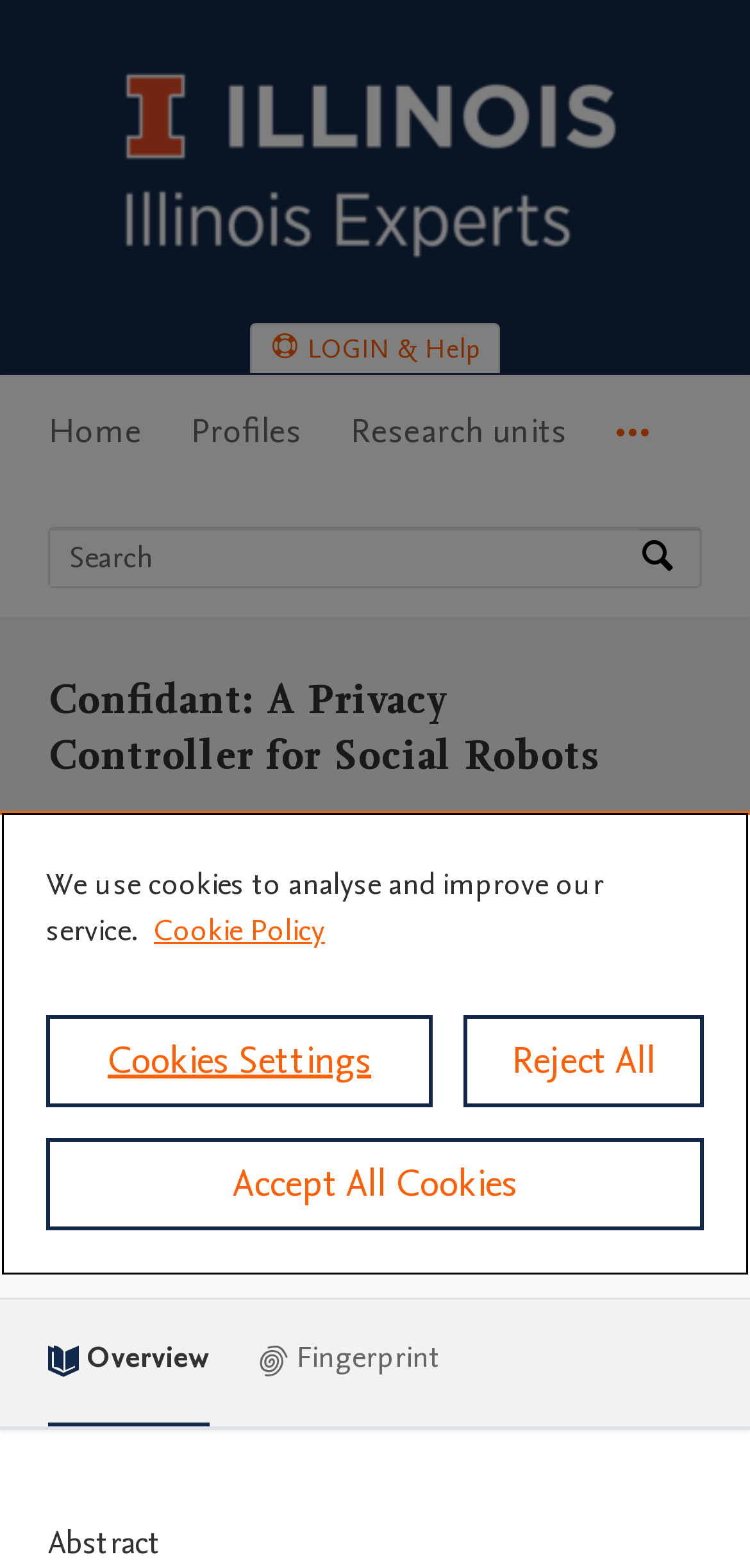Offer a meticulous caption that includes all visible features of the webpage.

The webpage is about Confidant, a privacy controller for social robots, from the University of Illinois Urbana-Champaign. At the top left, there is a University of Illinois Urbana-Champaign logo, and next to it, a link to the university's home page. On the top right, there are links to login and help.

Below the logo, there is a main navigation menu with options for home, profiles, research units, and more navigation options. On the right side of the navigation menu, there is a search bar with a placeholder text "Search by expertise, name or affiliation" and a search button.

The main content of the page starts with a heading "Confidant: A Privacy Controller for Social Robots" followed by a list of authors, including Brian Tang, Dakota Sullivan, Bengisu Cagiltay, Varun Chandrasekaran, Kassem Fawaz, and Bilge Mutlu. Below the authors, there is a section about the research output, which is a chapter in a book/report/conference proceeding, with a link to a conference contribution.

On the right side of the research output section, there is a publication metrics section with a link to PlumX Metrics Detail Page, which has an image. Below the publication metrics section, there are menu items for overview and fingerprint.

Further down the page, there is a heading "Abstract" followed by the abstract content. At the bottom of the page, there is a cookie banner with a privacy alert dialog that provides information about the use of cookies and offers options to manage cookie settings, reject all cookies, or accept all cookies.